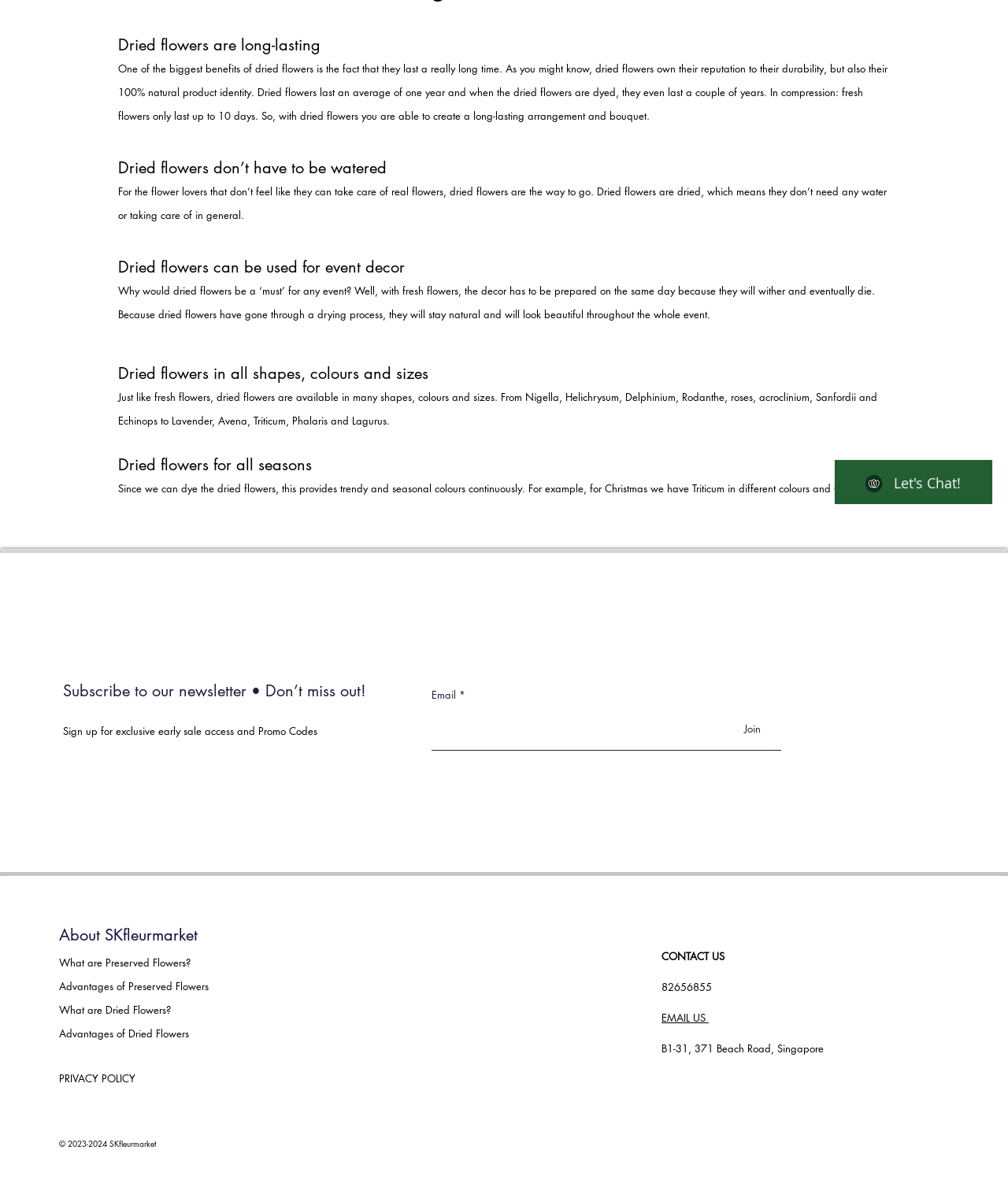Given the description name="email", predict the bounding box coordinates of the UI element. Ensure the coordinates are in the format (top-left x, top-left y, bottom-right x, bottom-right y) and all values are between 0 and 1.

[0.428, 0.594, 0.775, 0.63]